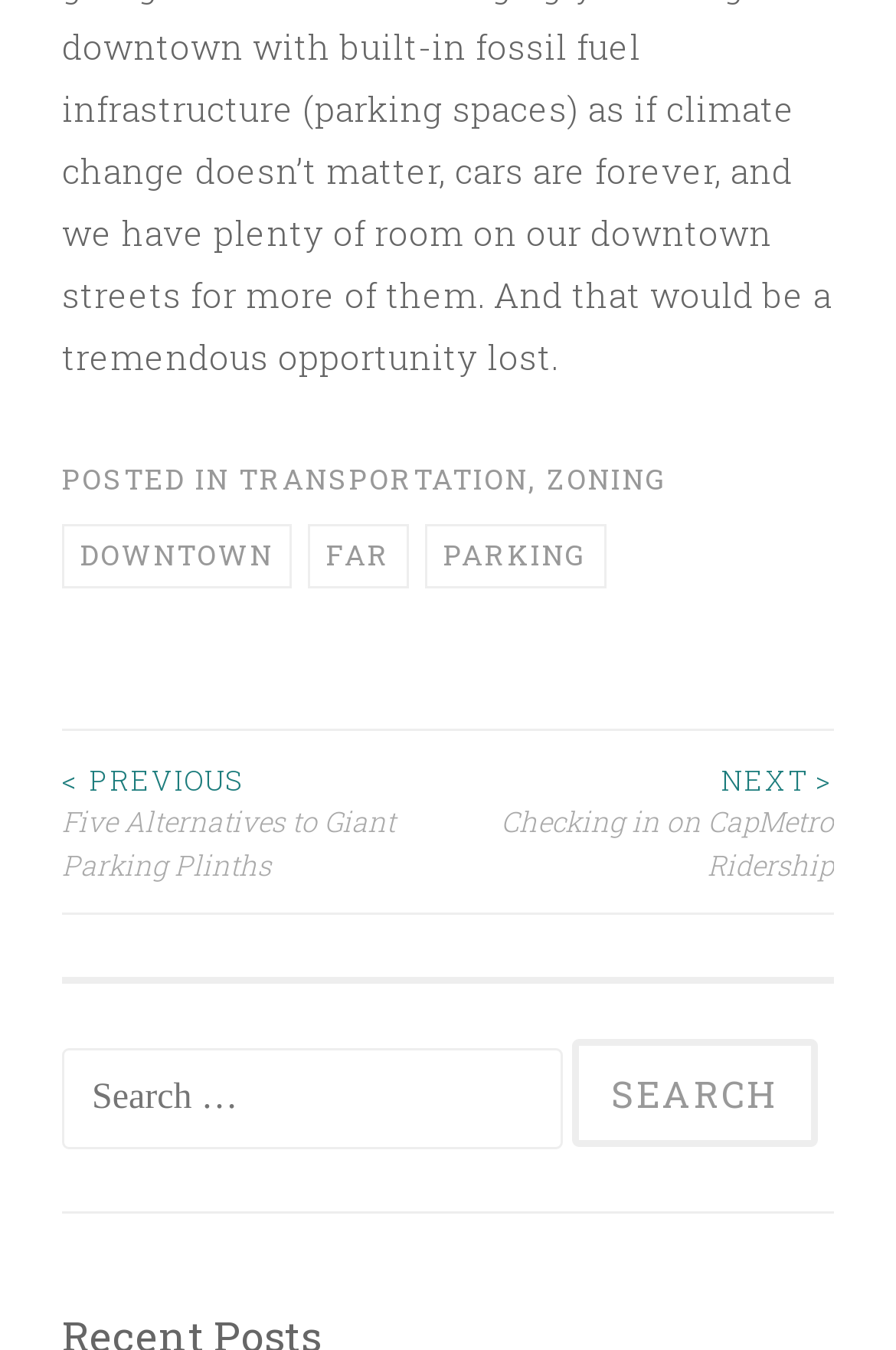Please determine the bounding box coordinates of the clickable area required to carry out the following instruction: "Click on Search button". The coordinates must be four float numbers between 0 and 1, represented as [left, top, right, bottom].

[0.638, 0.769, 0.913, 0.849]